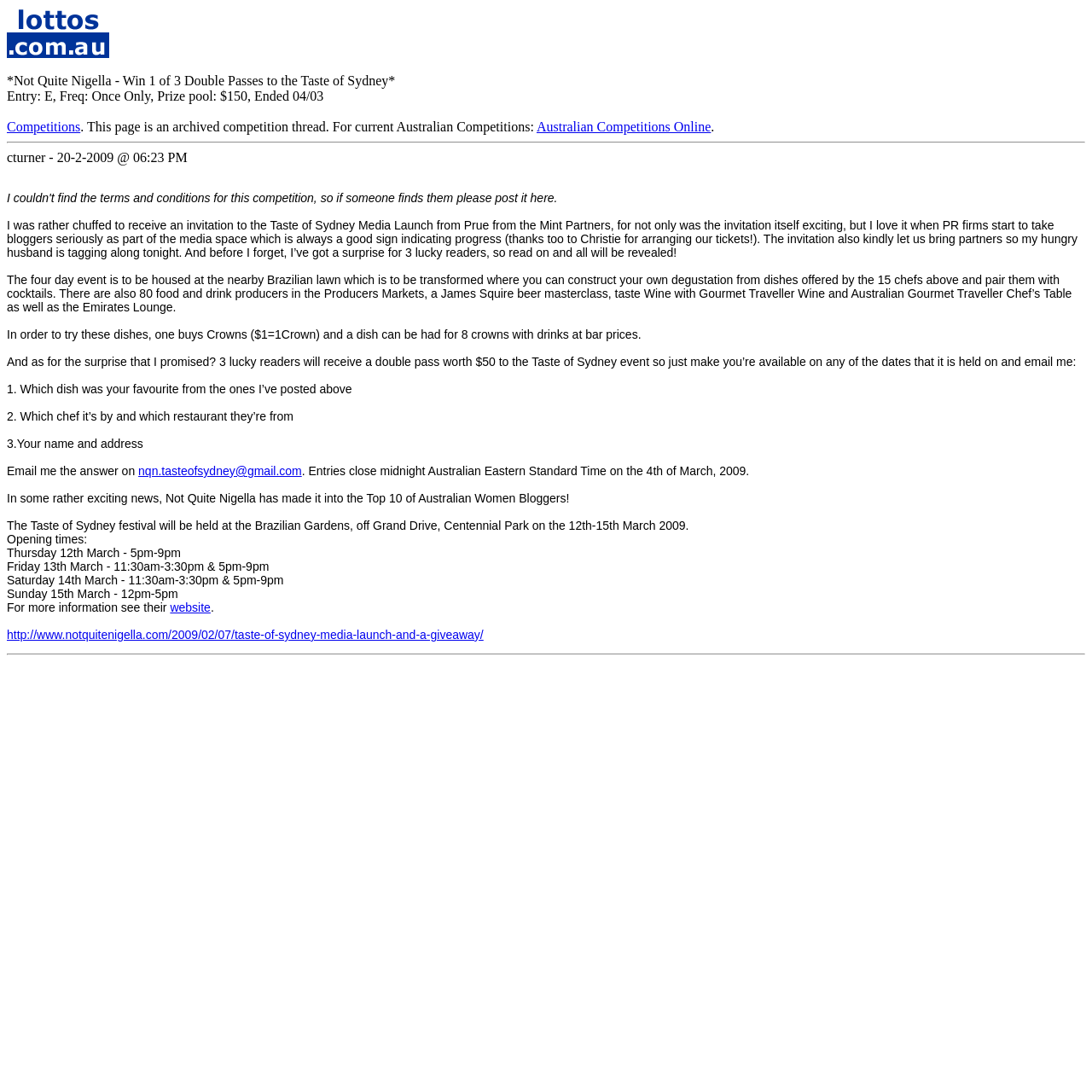Give a full account of the webpage's elements and their arrangement.

This webpage appears to be a blog post about the Taste of Sydney event, with a focus on a giveaway for three double passes to the event. At the top of the page, there is a small image of the Australian Competitions and Free Stuff forum home, accompanied by the title "Not Quite Nigella - Win 1 of 3 Double Passes to the Taste of Sydney" in bold text. Below this, there is a brief description of the competition, including the entry frequency, prize pool, and end date.

To the right of the title, there are two links: "Competitions" and "Australian Competitions Online". A horizontal separator line divides the top section from the rest of the page.

The main content of the page is a blog post written by "cturner" on February 20, 2009. The post describes the author's excitement about receiving an invitation to the Taste of Sydney Media Launch and their decision to give away three double passes to the event. The post includes details about the event, such as the location, dates, and activities, including a four-day food festival with 15 chefs, a Producers Market, and a James Squire beer masterclass.

The giveaway instructions are clearly outlined, with three questions that readers must answer to enter: which dish is their favorite, which chef it's by, and their name and address. The email address to send the answers to is provided, along with the deadline for entries.

At the bottom of the page, there is a section announcing that Not Quite Nigella has made it into the Top 10 of Australian Women Bloggers, followed by more details about the Taste of Sydney festival, including the opening times and a link to the event's website.